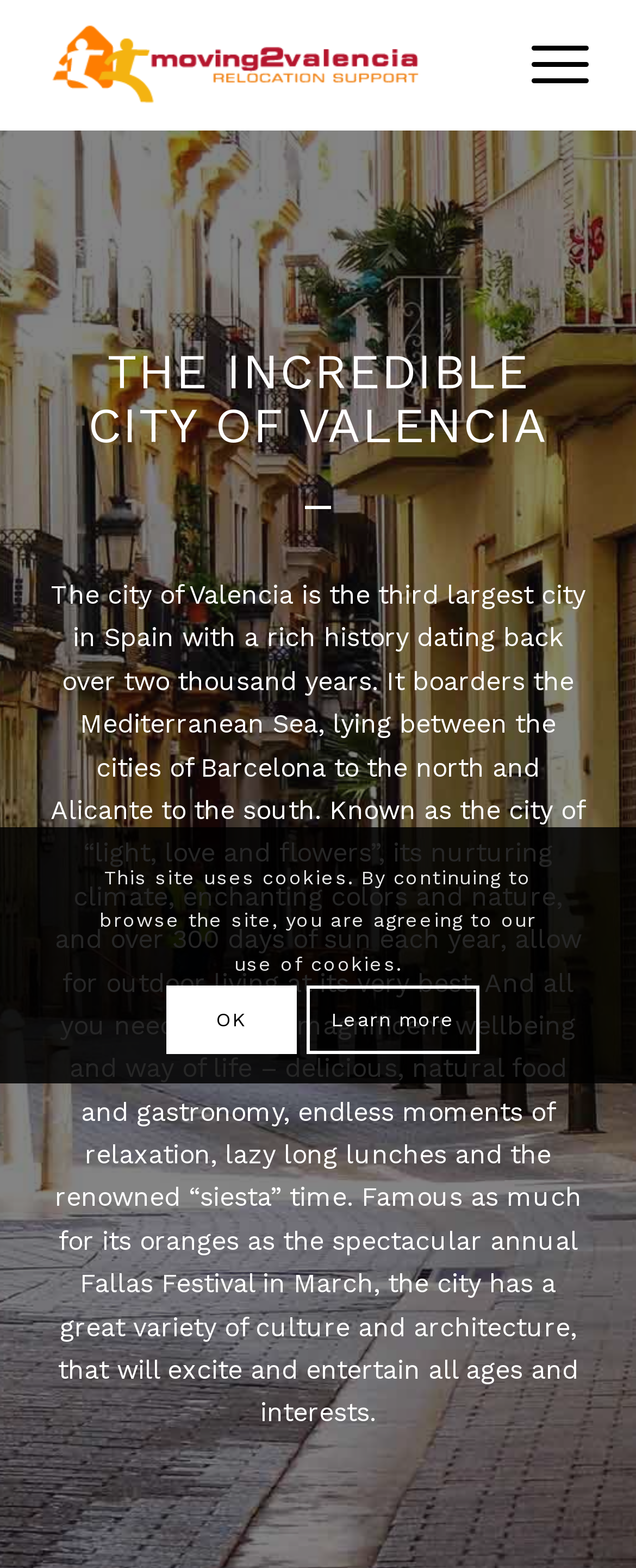Answer succinctly with a single word or phrase:
What is the third largest city in Spain?

Valencia